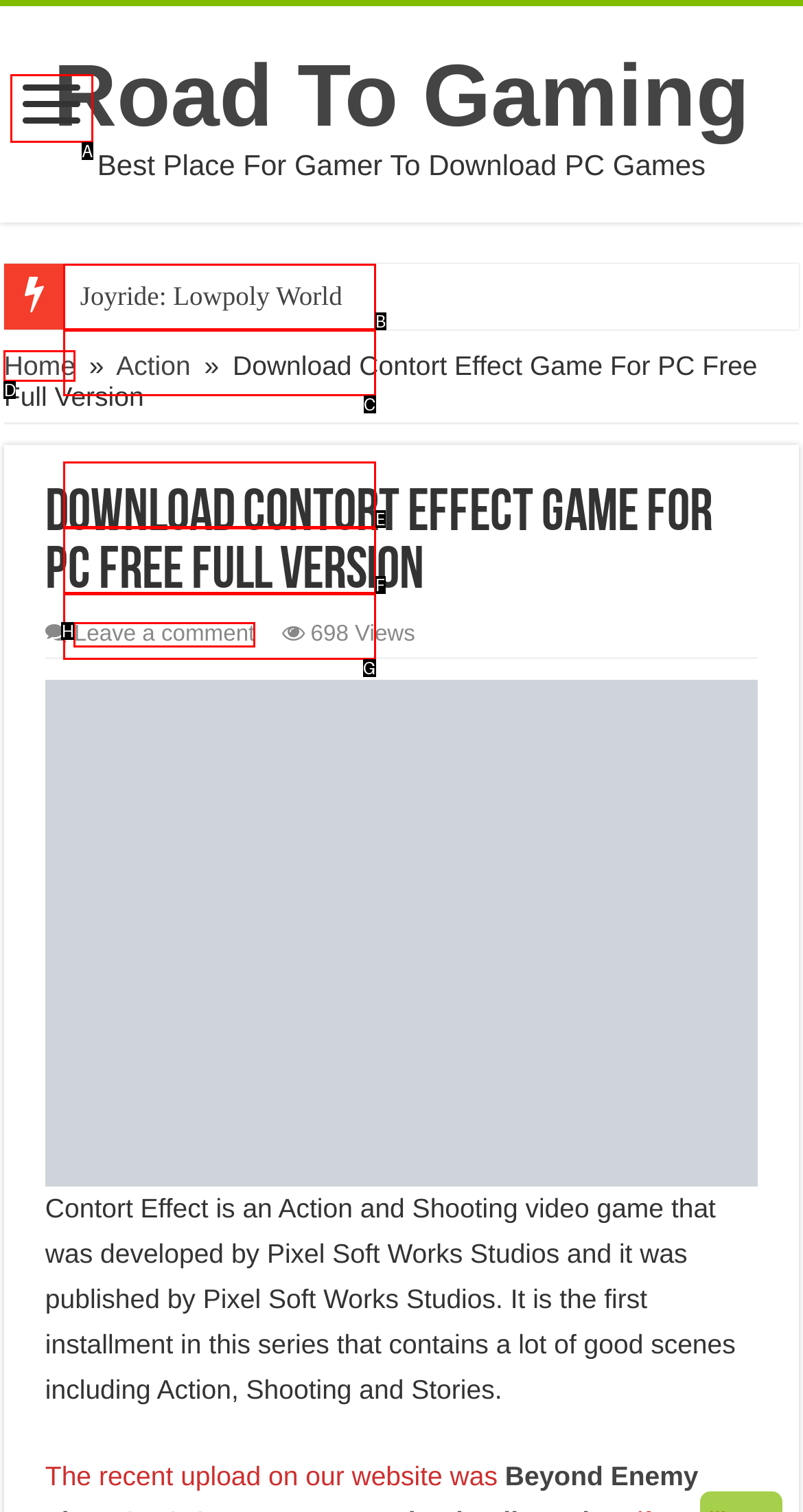Select the option that matches the description: Joyride: Lowpoly World. Answer with the letter of the correct option directly.

B